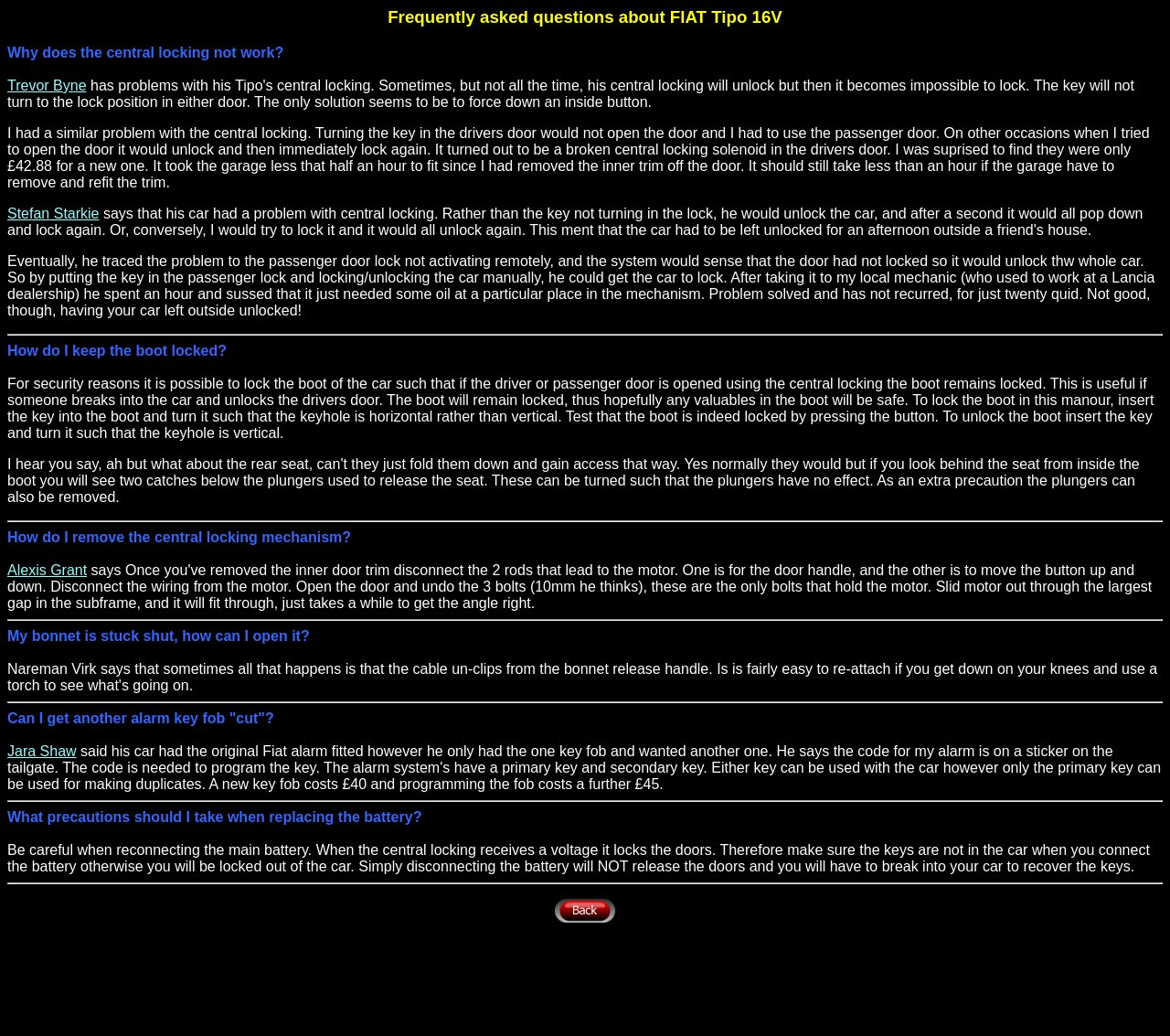Please identify the bounding box coordinates of the element I need to click to follow this instruction: "View Amverton Hills Sales Office".

None